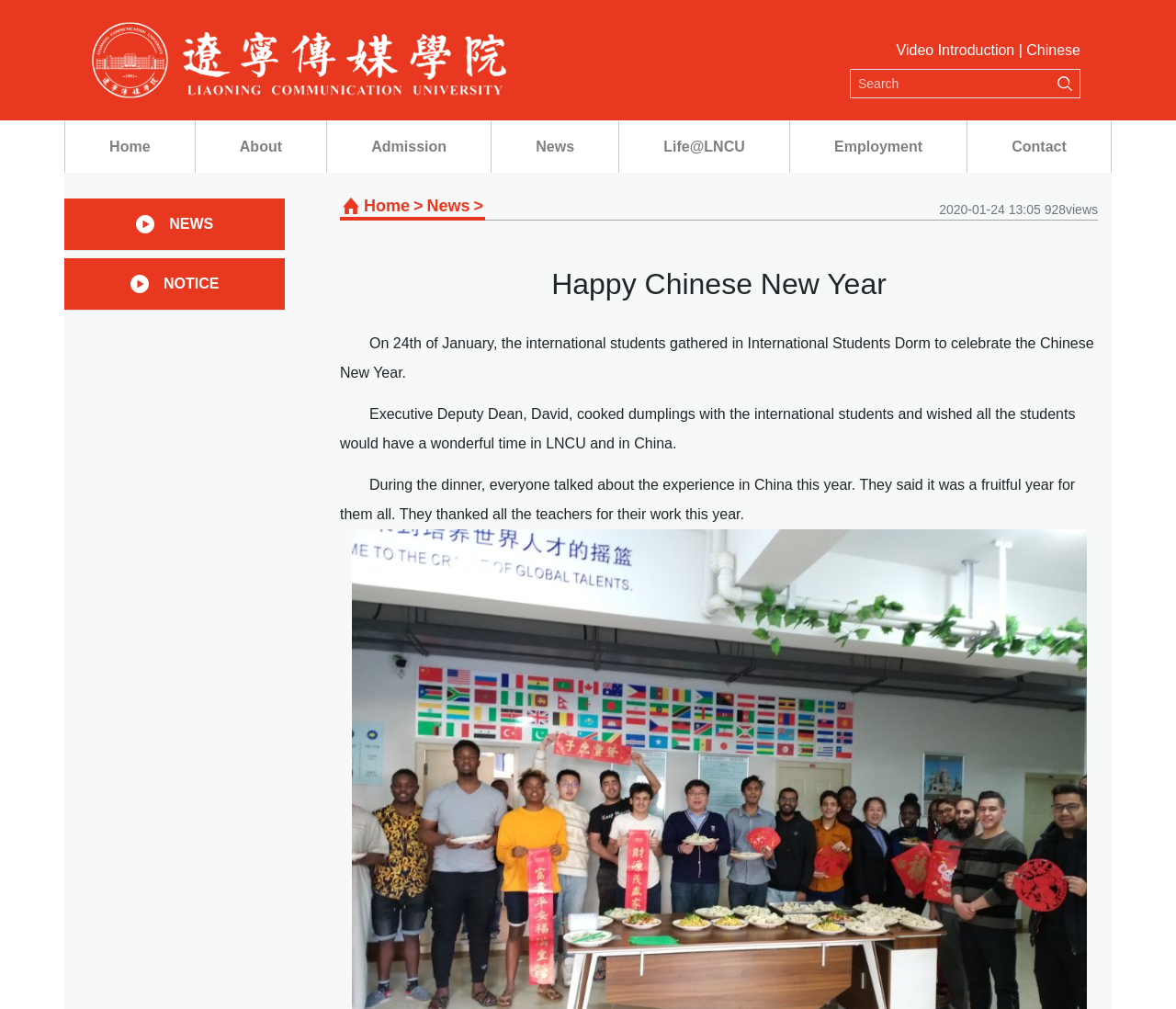Please identify the bounding box coordinates of the element's region that should be clicked to execute the following instruction: "Click the 'Home' link". The bounding box coordinates must be four float numbers between 0 and 1, i.e., [left, top, right, bottom].

[0.055, 0.119, 0.165, 0.171]